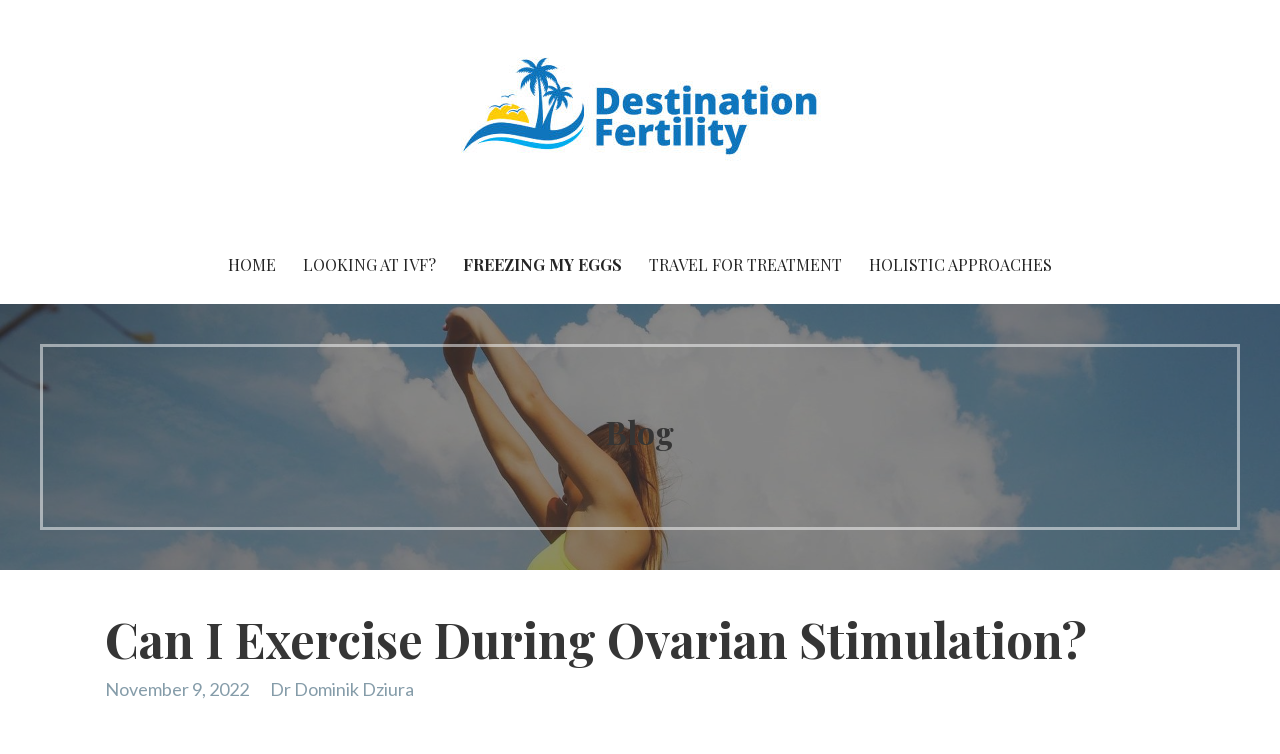What is the name of the website? Examine the screenshot and reply using just one word or a brief phrase.

Destination Fertility